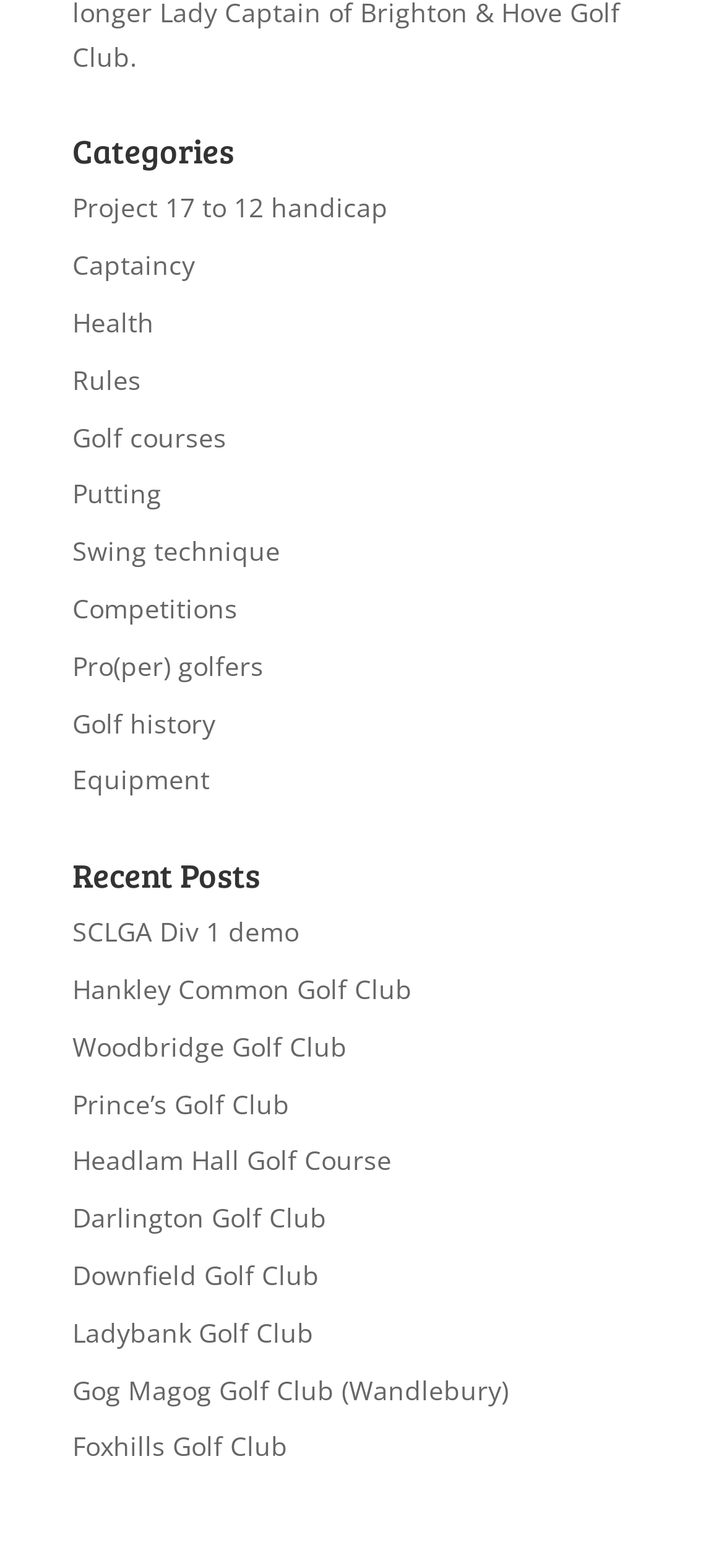How many links are under the 'Categories' heading?
Deliver a detailed and extensive answer to the question.

There are 12 links under the 'Categories' heading because there are 12 links starting from 'Project 17 to 12 handicap' and ending at 'Equipment', located at the top of the webpage.